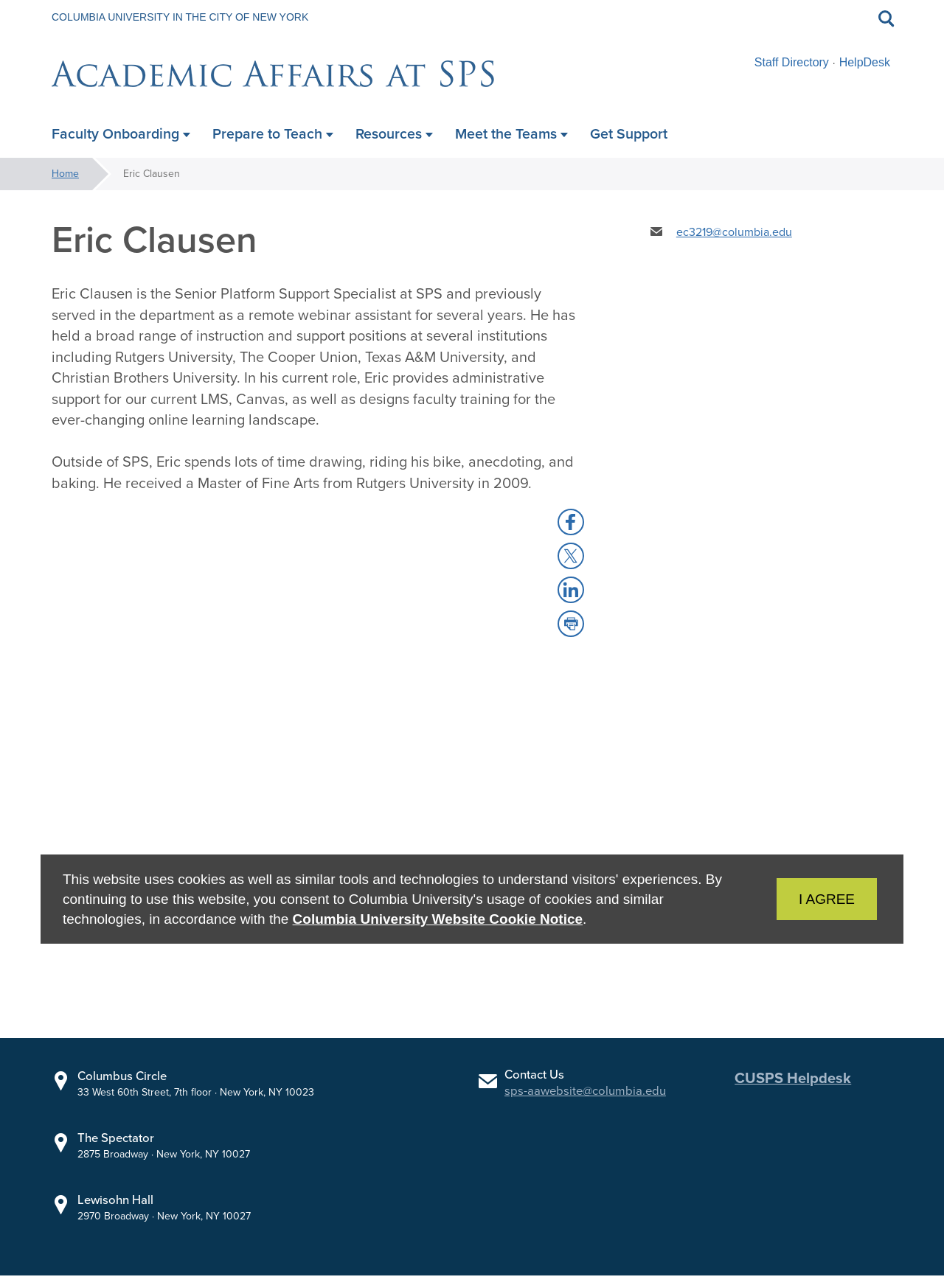Determine the bounding box coordinates of the section I need to click to execute the following instruction: "Share to Facebook". Provide the coordinates as four float numbers between 0 and 1, i.e., [left, top, right, bottom].

[0.591, 0.395, 0.619, 0.415]